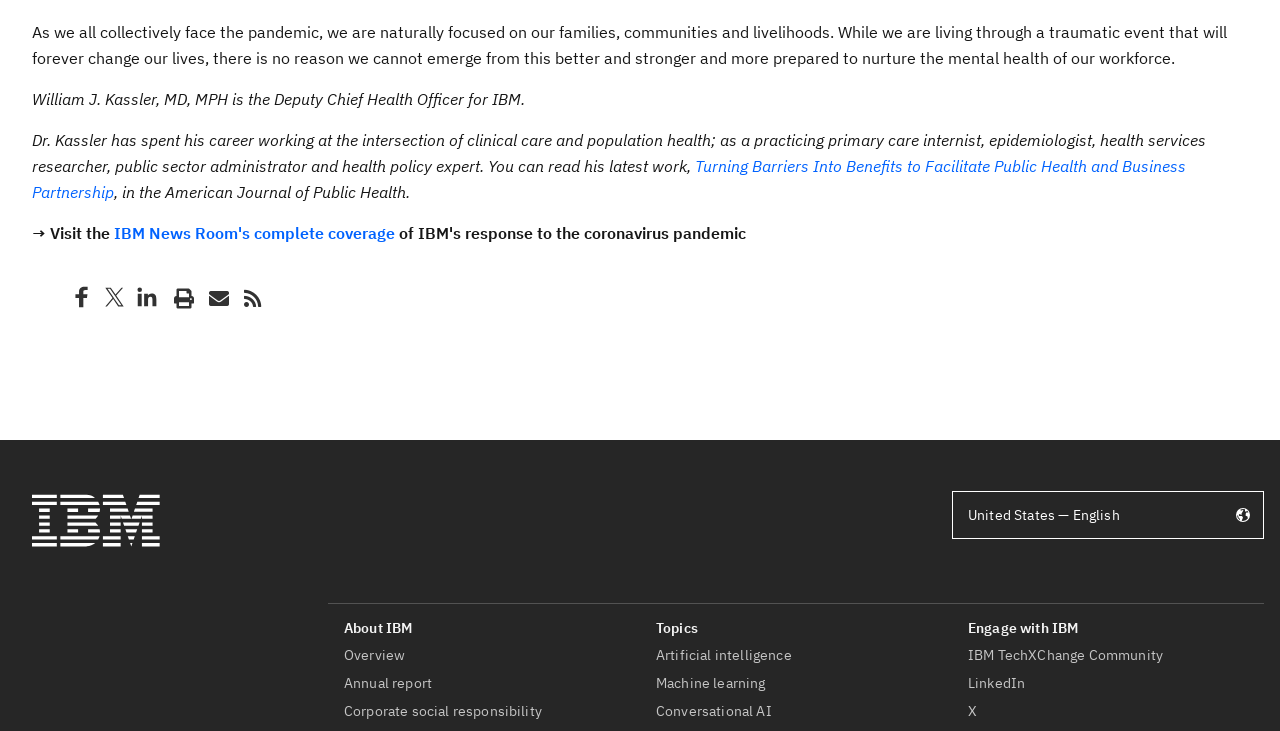Indicate the bounding box coordinates of the element that needs to be clicked to satisfy the following instruction: "Visit the IBM News Room's complete coverage". The coordinates should be four float numbers between 0 and 1, i.e., [left, top, right, bottom].

[0.089, 0.305, 0.309, 0.333]